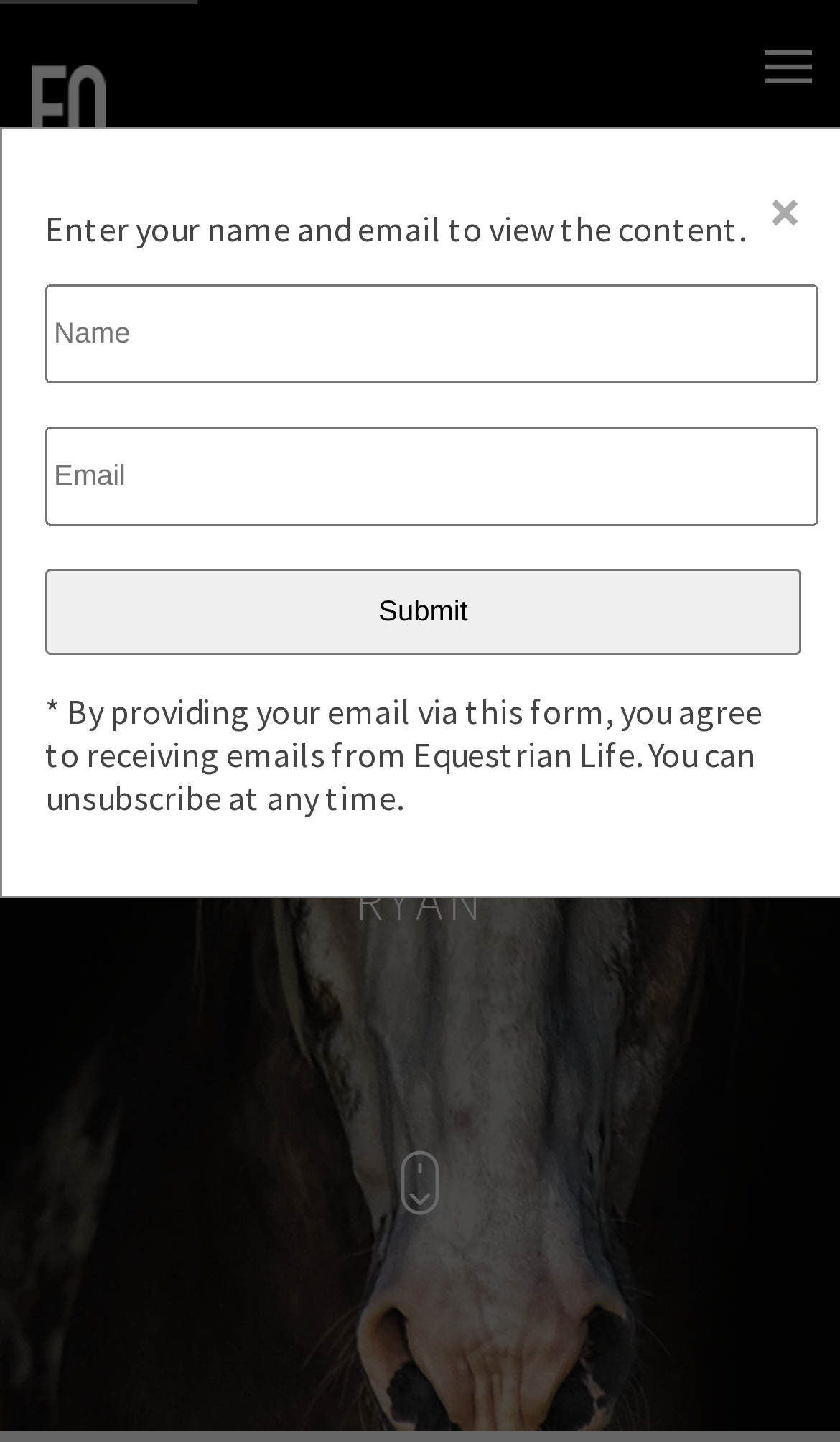Identify the bounding box of the UI element that matches this description: "name="email" placeholder="Email"".

[0.054, 0.295, 0.974, 0.364]